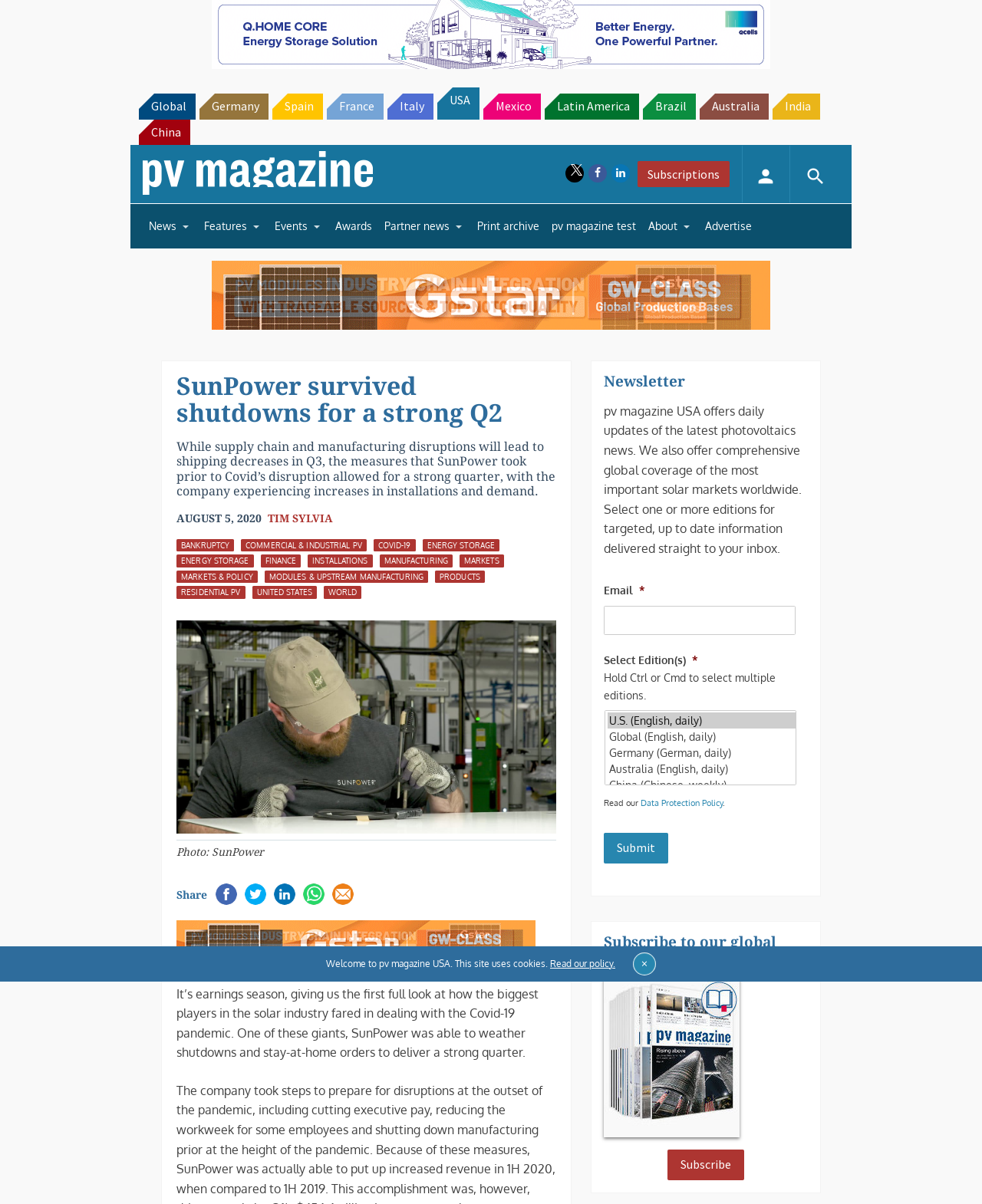Explain the contents of the webpage comprehensively.

This webpage is about SunPower's strong Q2 performance despite the COVID-19 pandemic. At the top, there is an advertisement iframe, followed by a row of links to different countries and regions, including Global, Germany, Spain, France, and more. Below this row, there is a link to "pv magazine - Photovoltaics Markets and Technology" with an accompanying image.

On the left side, there is a menu with links to various sections, including News, Features, Events, Awards, and more. Below this menu, there is a heading "SunPower survived shutdowns for a strong Q2" followed by a summary of the article, which discusses how SunPower's measures prior to the pandemic allowed for a strong quarter despite supply chain and manufacturing disruptions.

To the right of the article summary, there are several links to related topics, including BANKRUPTCY, COMMERCIAL & INDUSTRIAL PV, COVID-19, ENERGY STORAGE, and more. Below these links, there is a section for sharing the article on social media platforms, including Facebook, Twitter, LinkedIn, and WhatsApp.

Further down, there is a section for subscribing to the newsletter, with a heading "Newsletter" and a description of the daily updates and global coverage provided by pv magazine USA. Below this, there is a form to enter an email address and select one or more editions for targeted information.

At the bottom of the page, there is another advertisement iframe. Overall, the webpage is focused on providing news and information about the solar industry, with a specific article about SunPower's Q2 performance and related topics.